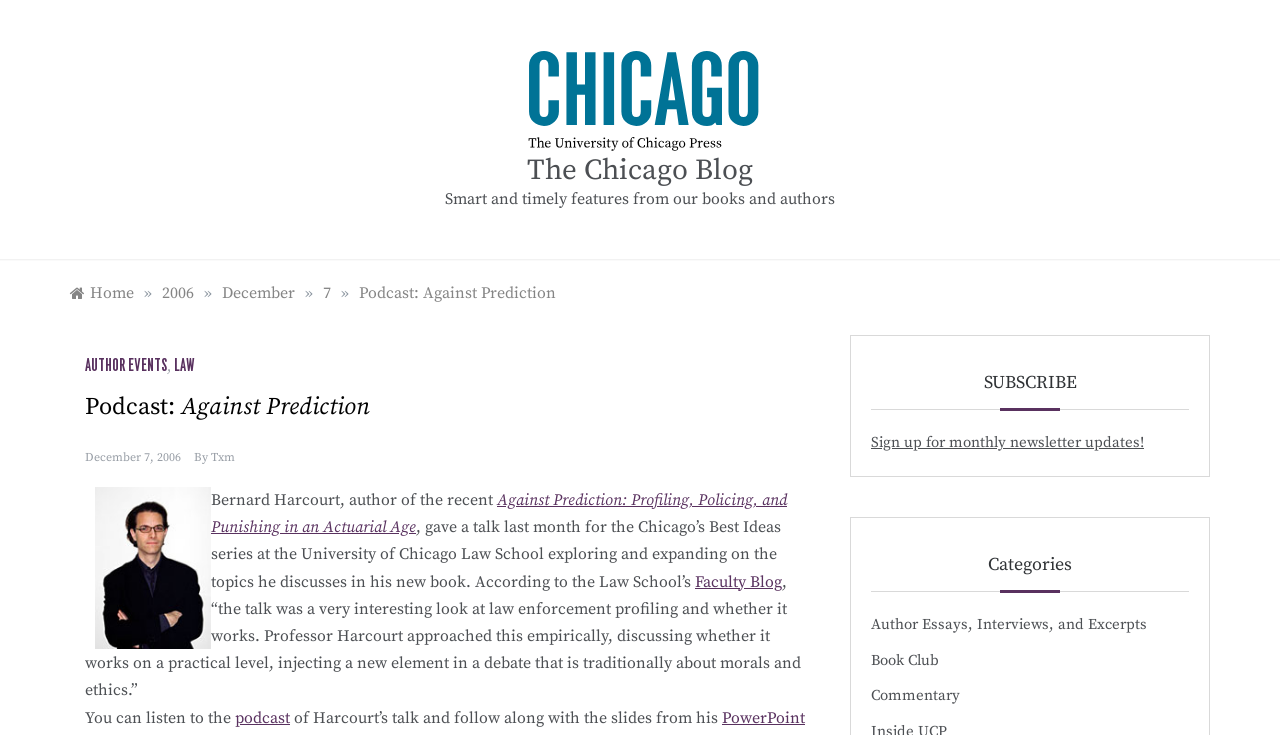Find the bounding box coordinates of the area that needs to be clicked in order to achieve the following instruction: "Go to The Chicago Blog homepage". The coordinates should be specified as four float numbers between 0 and 1, i.e., [left, top, right, bottom].

[0.394, 0.122, 0.606, 0.149]